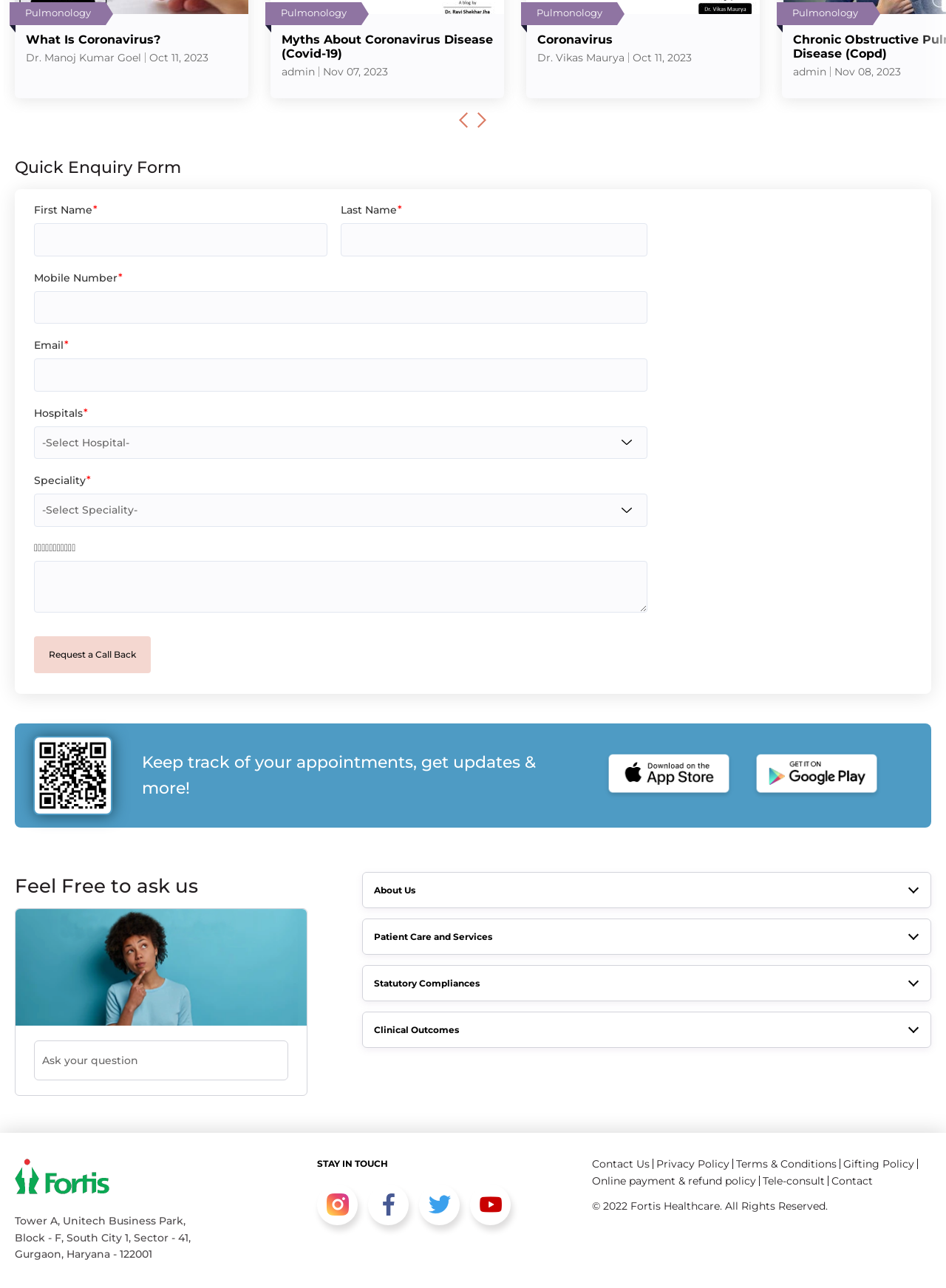What is the address of the hospital mentioned on the webpage?
We need a detailed and meticulous answer to the question.

The webpage provides the address of the hospital, which is located in Gurgaon, Haryana. The address is mentioned in the footer section of the webpage, along with other contact information and social media links.